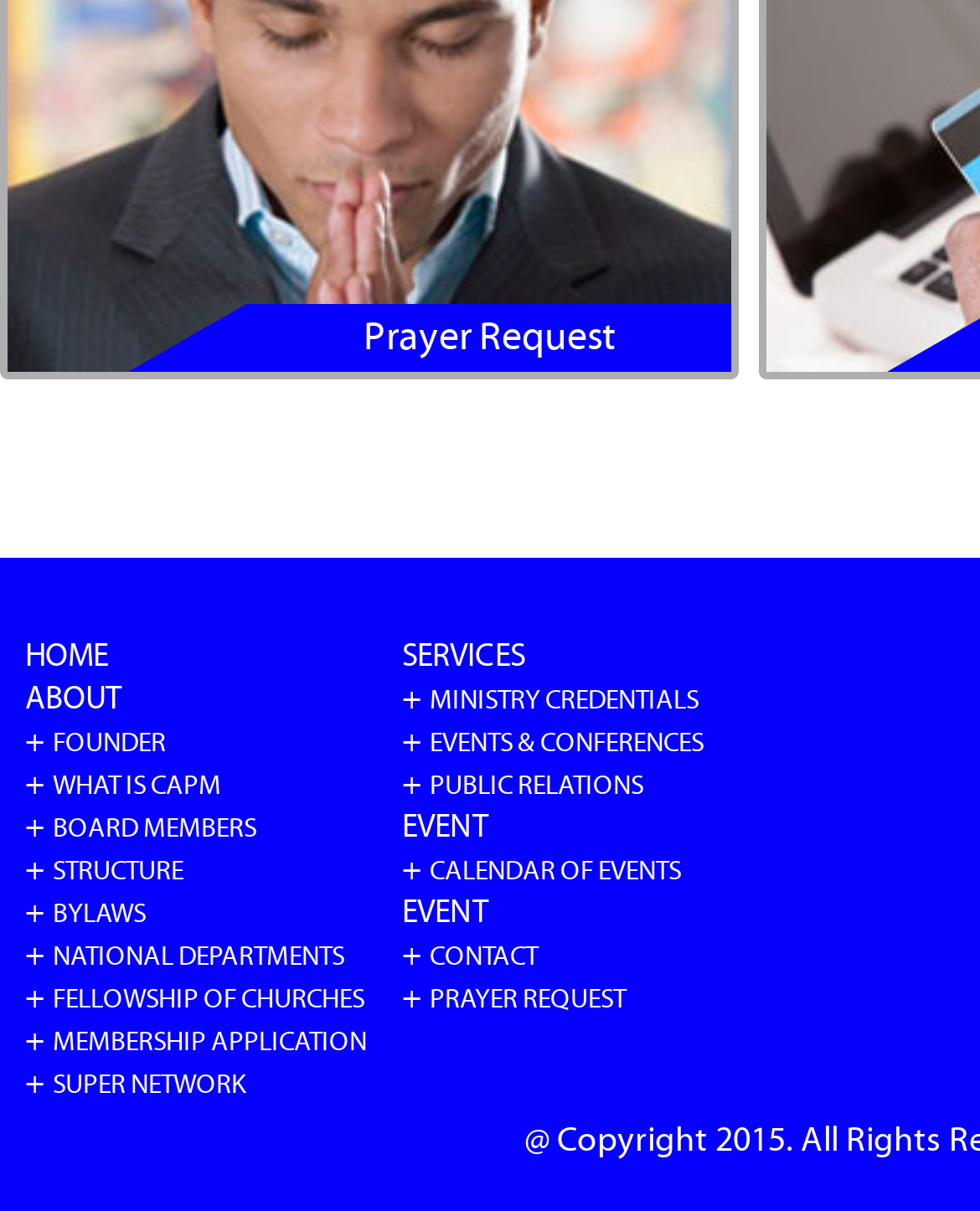Show me the bounding box coordinates of the clickable region to achieve the task as per the instruction: "learn about the founder".

[0.054, 0.599, 0.169, 0.626]